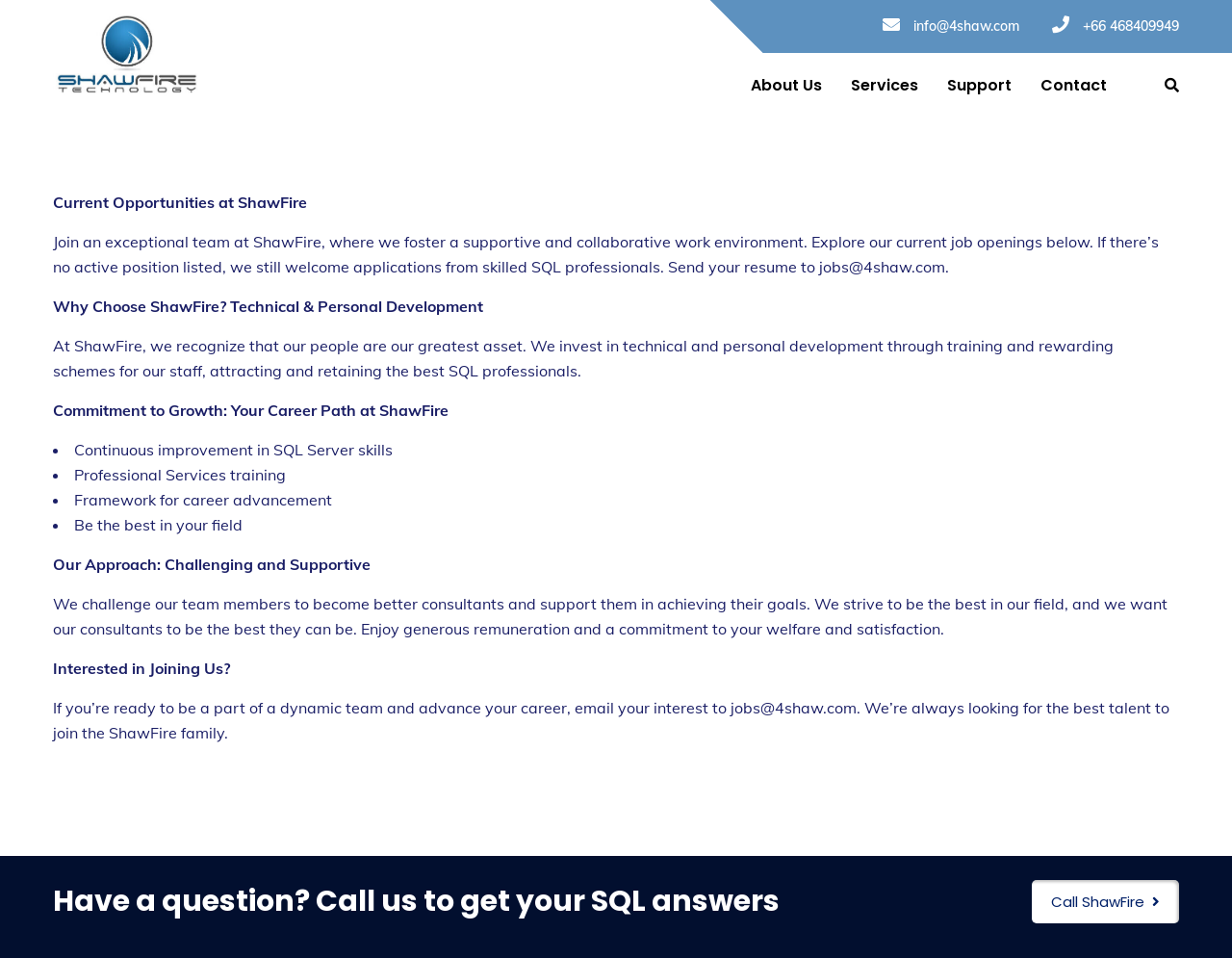Please determine the bounding box coordinates of the area that needs to be clicked to complete this task: 'Learn more about ShawFire services'. The coordinates must be four float numbers between 0 and 1, formatted as [left, top, right, bottom].

[0.679, 0.055, 0.757, 0.122]